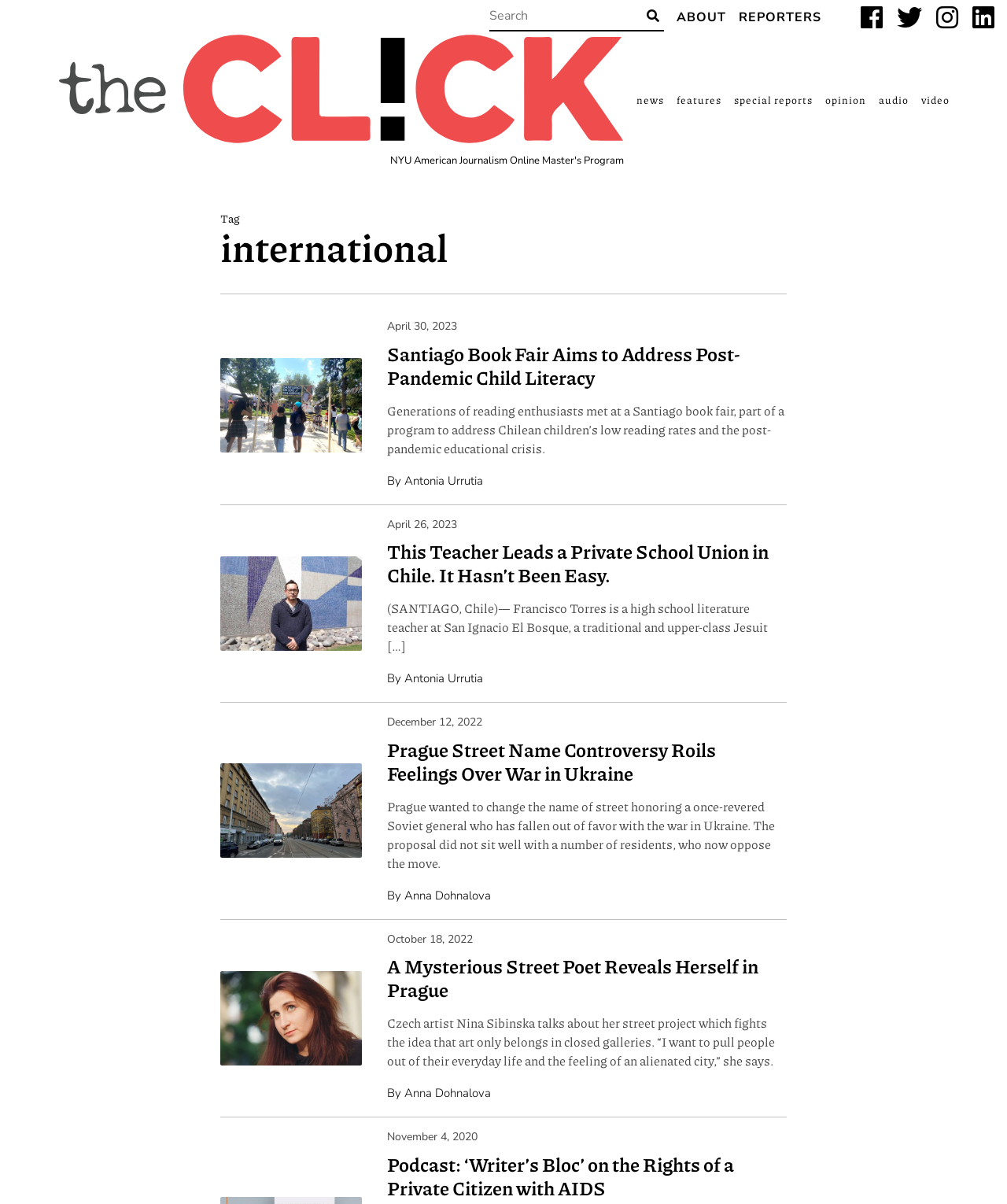Please provide a comprehensive response to the question based on the details in the image: What is the main navigation menu?

The main navigation menu is located at the top of the webpage and has multiple links, including 'News', 'Features', 'Special Reports', 'Opinion', 'Audio', and 'Video'. These links suggest that the website has different sections or categories of content, and users can navigate to these sections using this menu.